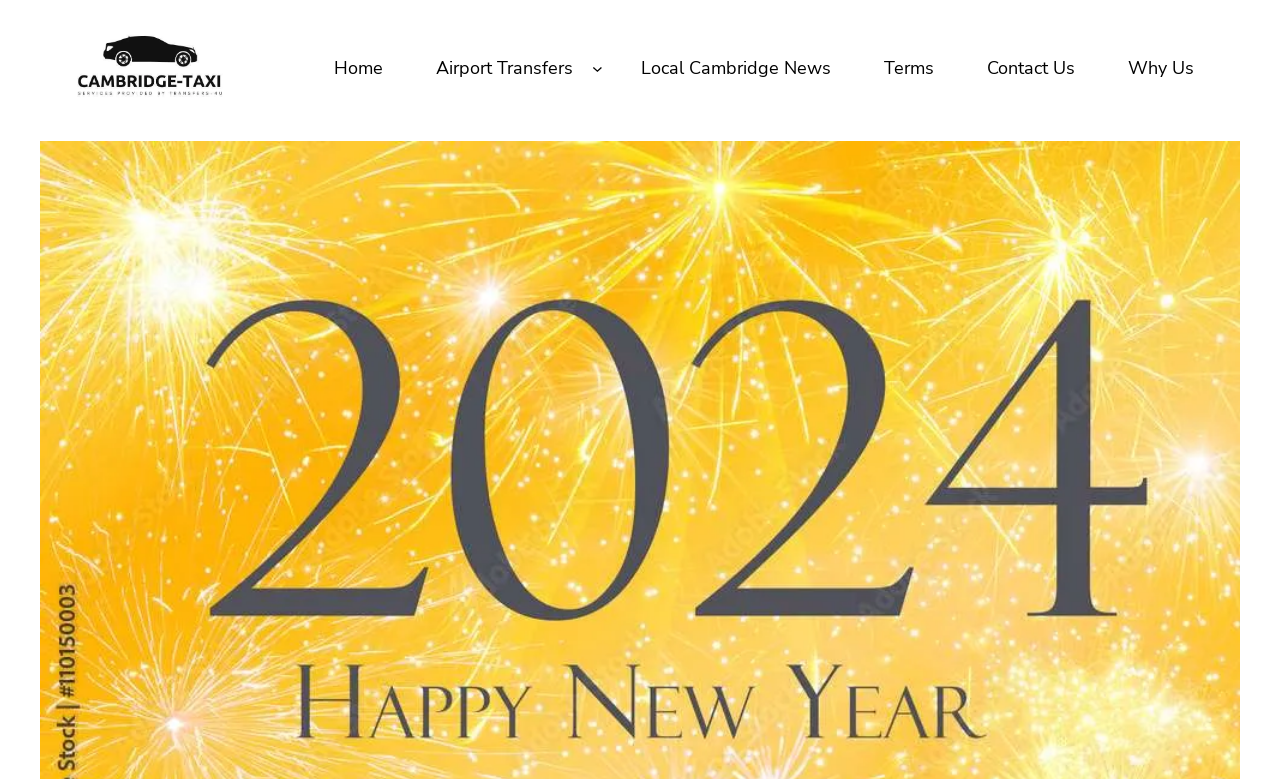Can you identify and provide the main heading of the webpage?

New Year’s Eve with Cambridge-Taxi